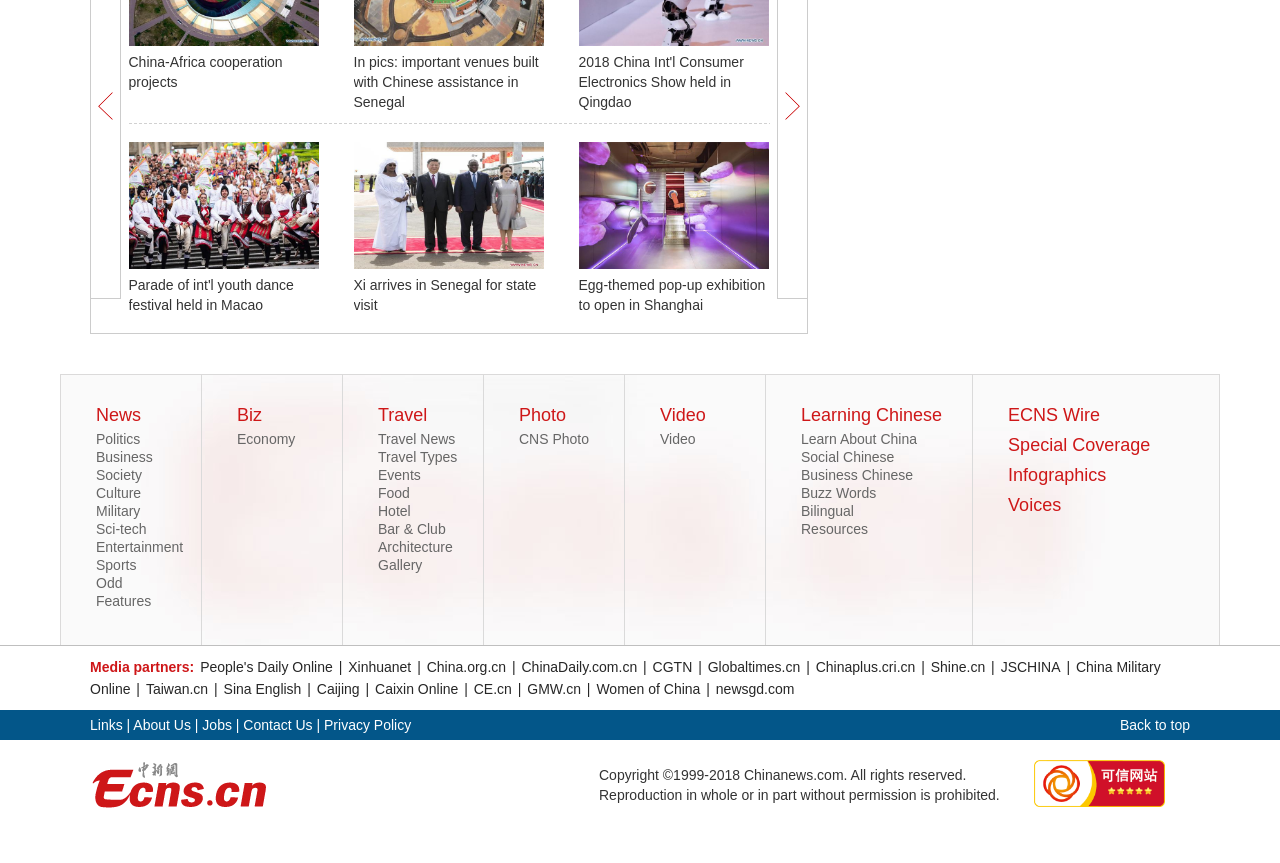Give a short answer using one word or phrase for the question:
What is the category of the link 'News'?

Politics